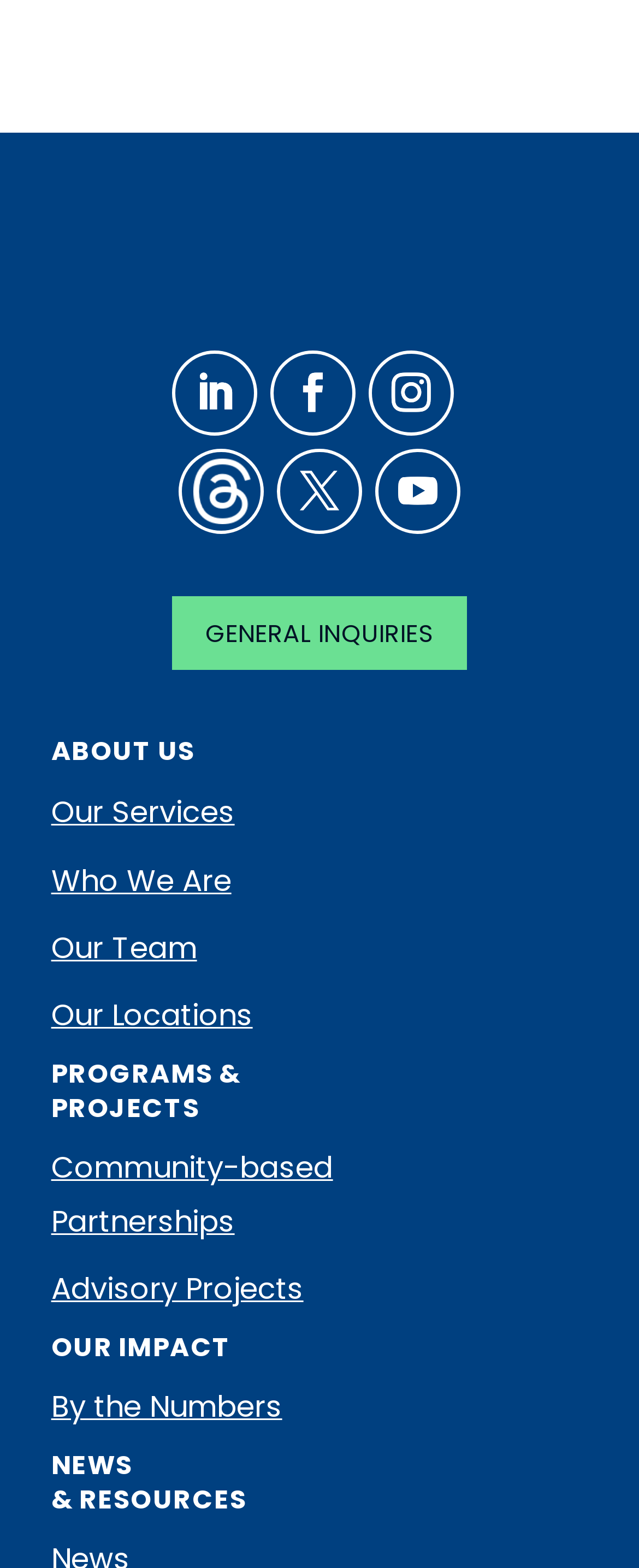Provide a one-word or short-phrase answer to the question:
What is the purpose of the 'Follow on Threads' button?

To follow threads